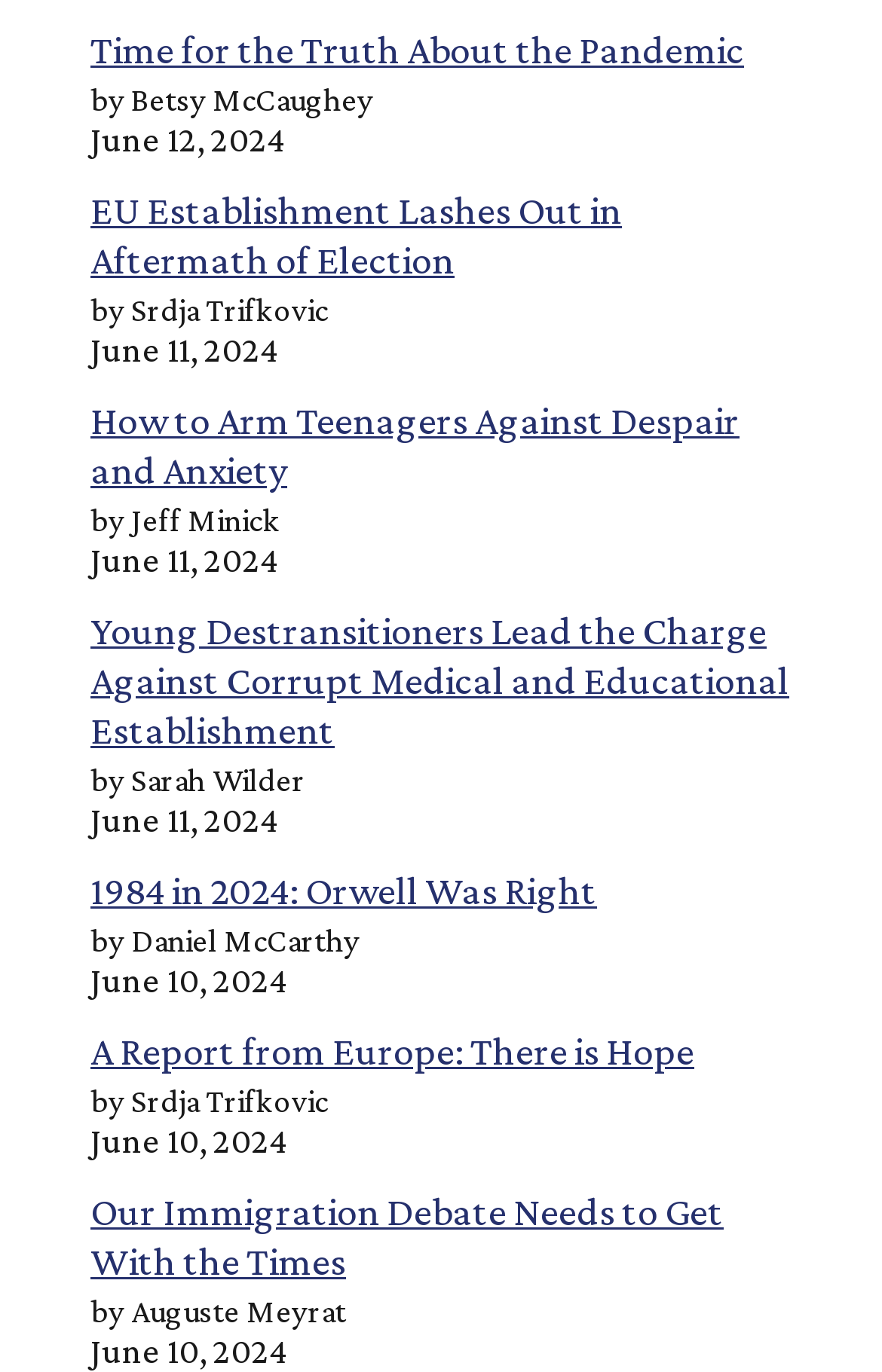Highlight the bounding box coordinates of the element that should be clicked to carry out the following instruction: "Check the publication date of the article 'How to Arm Teenagers Against Despair and Anxiety'". The coordinates must be given as four float numbers ranging from 0 to 1, i.e., [left, top, right, bottom].

[0.103, 0.393, 0.897, 0.426]